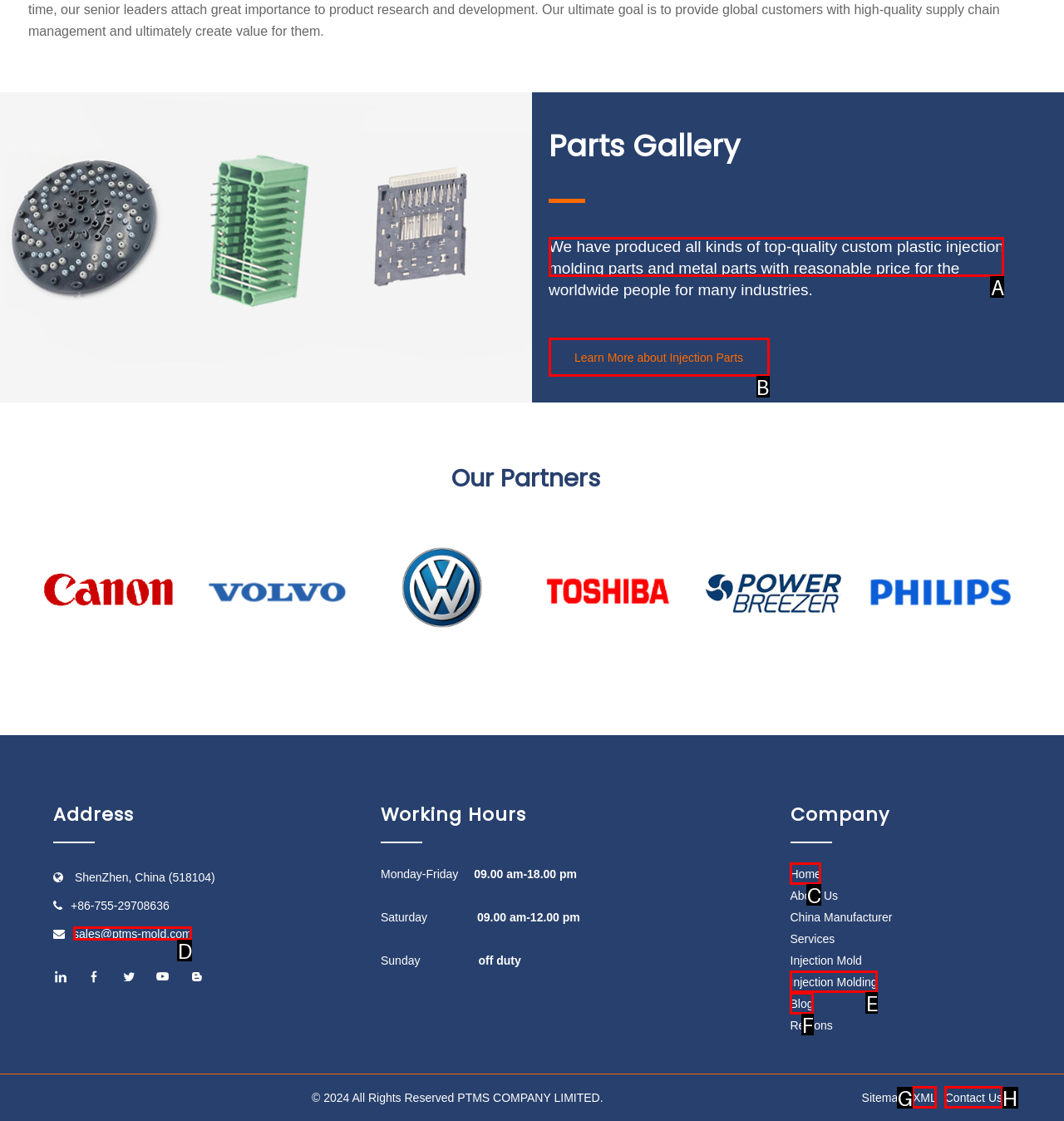Find the option that fits the given description: Learn More about Injection Parts
Answer with the letter representing the correct choice directly.

B